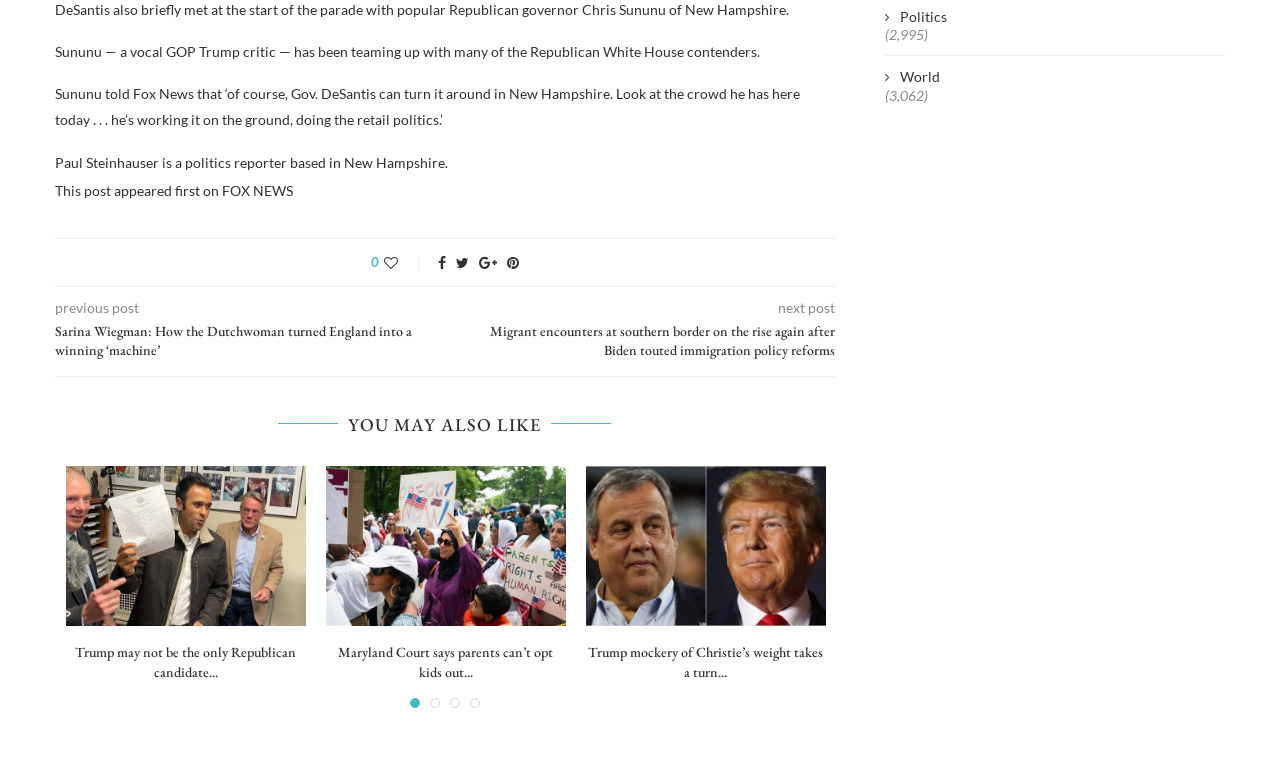What is the name of the governor mentioned in the article?
Refer to the image and give a detailed answer to the query.

I found the name of the governor by looking at the StaticText element with ID 241, which contains the text 'DeSantis also briefly met at the start of the parade with popular Republican governor Chris Sununu of New Hampshire.' This suggests that Chris Sununu is the governor mentioned in the article.